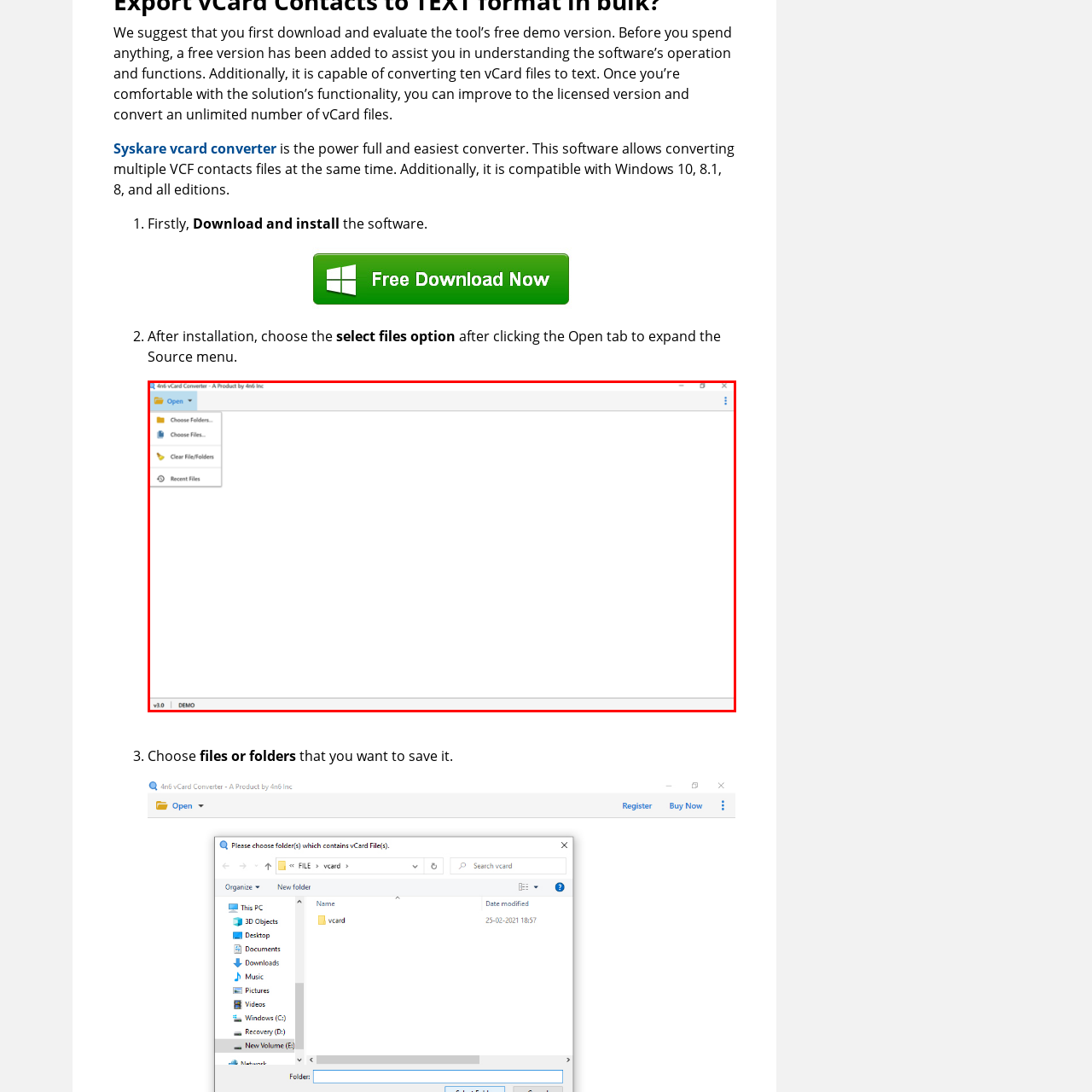View the area enclosed by the red box, What options are available in the 'Open' menu? Respond using one word or phrase.

Choose Folders, Choose Files, Clear File/Folders